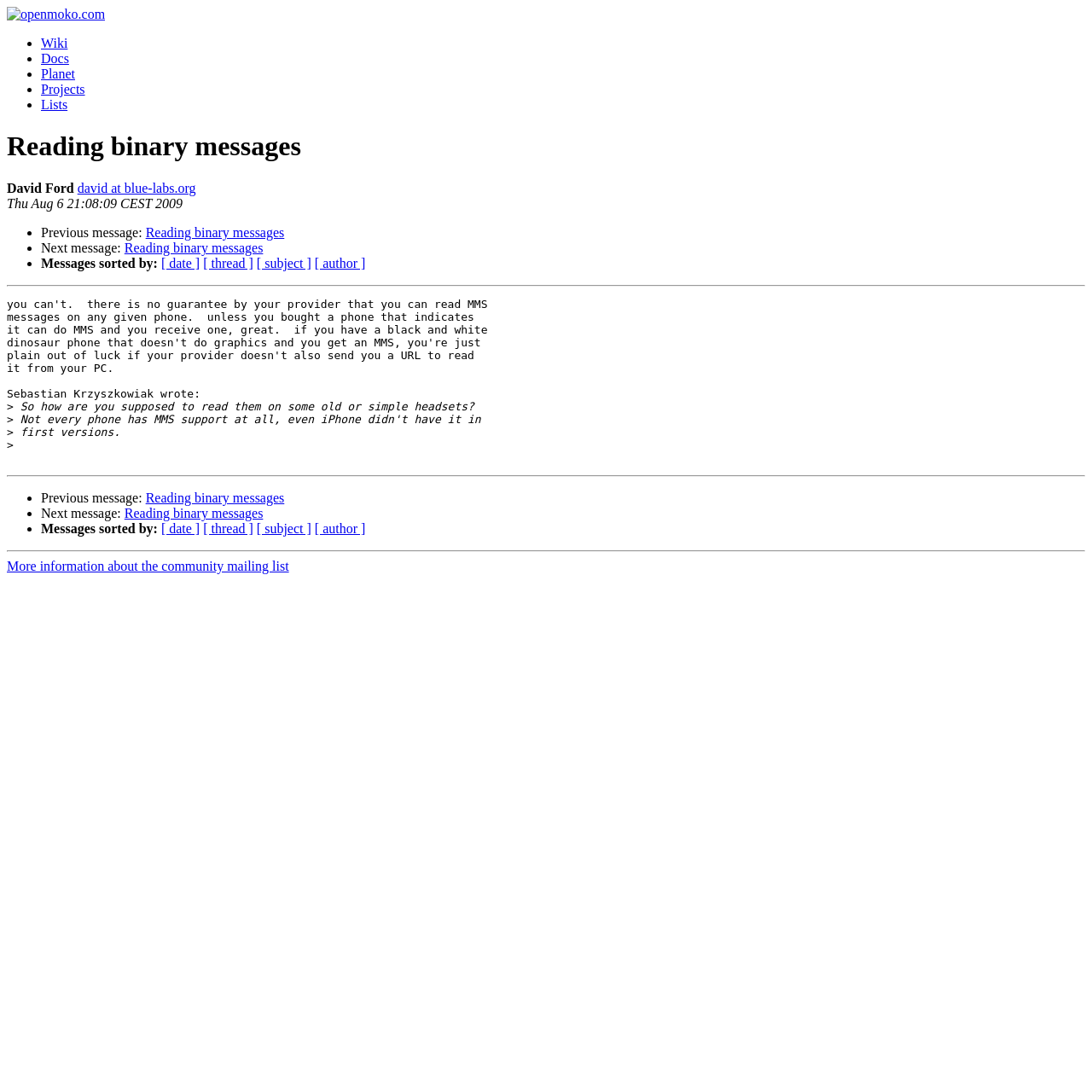What is the previous message? Look at the image and give a one-word or short phrase answer.

Reading binary messages